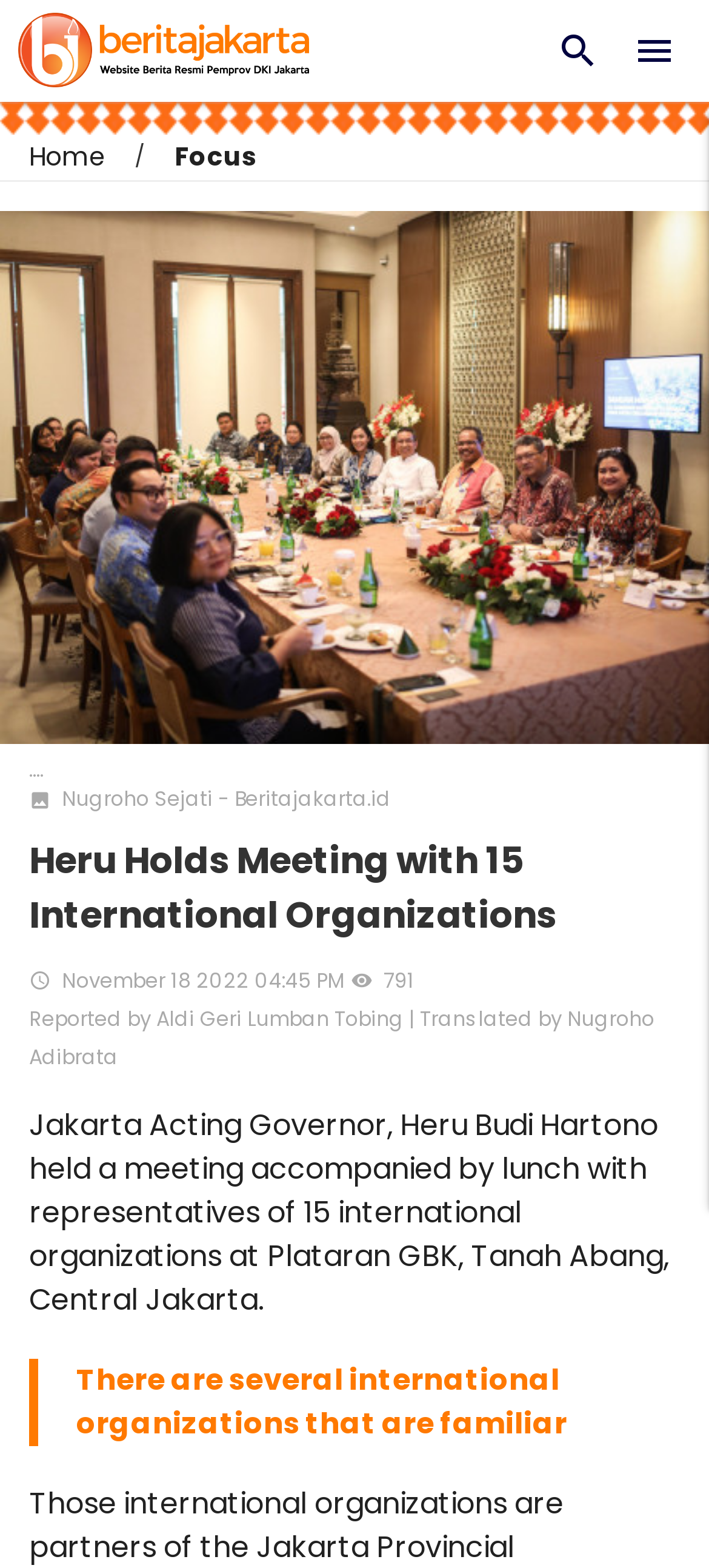What is the date of the article?
Look at the image and construct a detailed response to the question.

I found the answer by reading the text in the webpage, specifically the sentence 'November 18 2022 04:45 PM'.